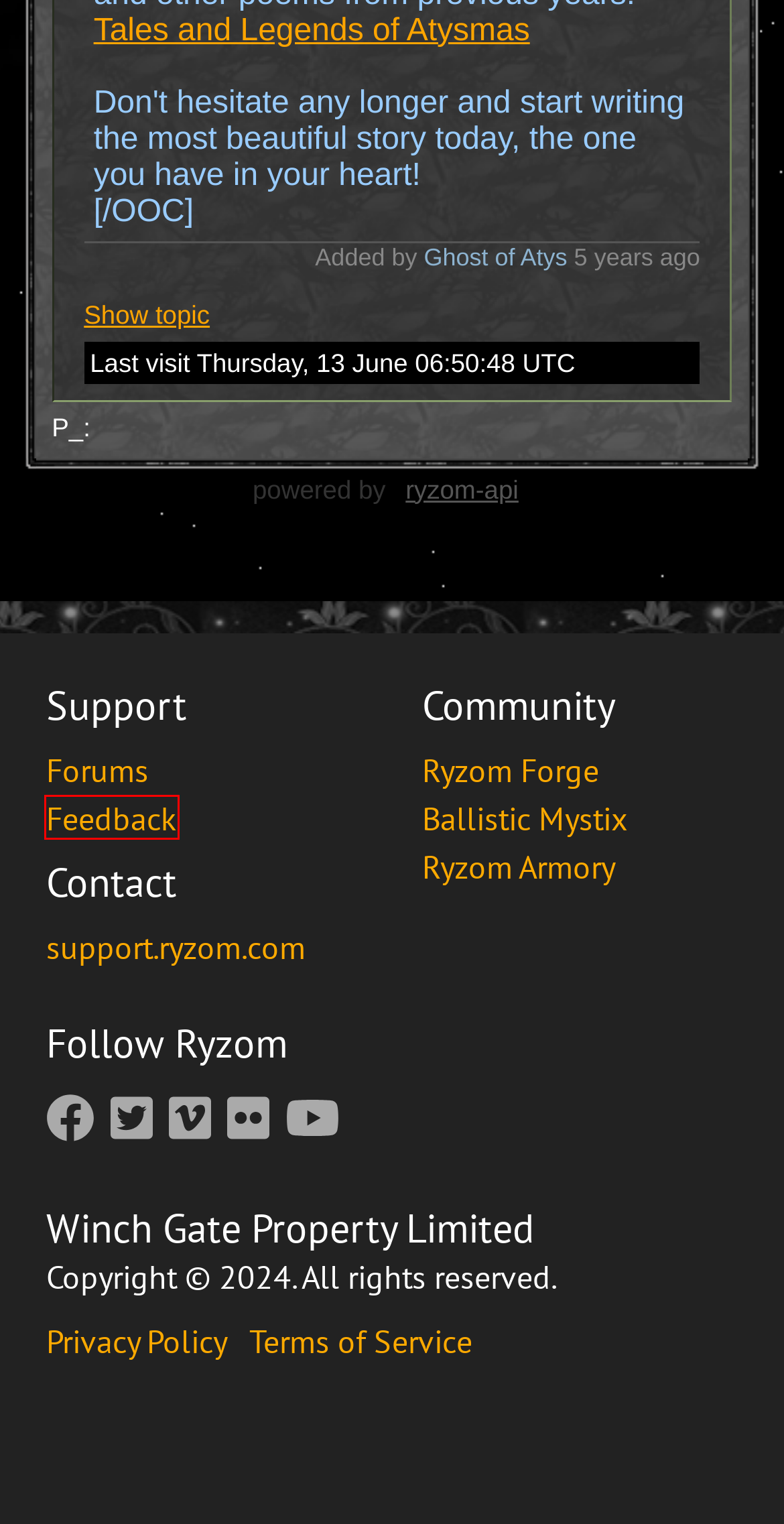Review the screenshot of a webpage that includes a red bounding box. Choose the most suitable webpage description that matches the new webpage after clicking the element within the red bounding box. Here are the candidates:
A. Tales and Legends of Atysmas - Lore & Chronicles - Ryzom Community Forum
B. TECHNICAL SUPPORT / WEB APPs BUGS - Ryzom Community Forum
C. Ryzom Armory
D. | Pegi Public Site
E. Posts since last visit - Ryzom Community Forum
F. USK - Unterhaltungssoftware Selbstkontrolle
G. Portal:Forge - EncyclopAtys
H. IDEAS FOR RYZOM - Ryzom Community Forum

H